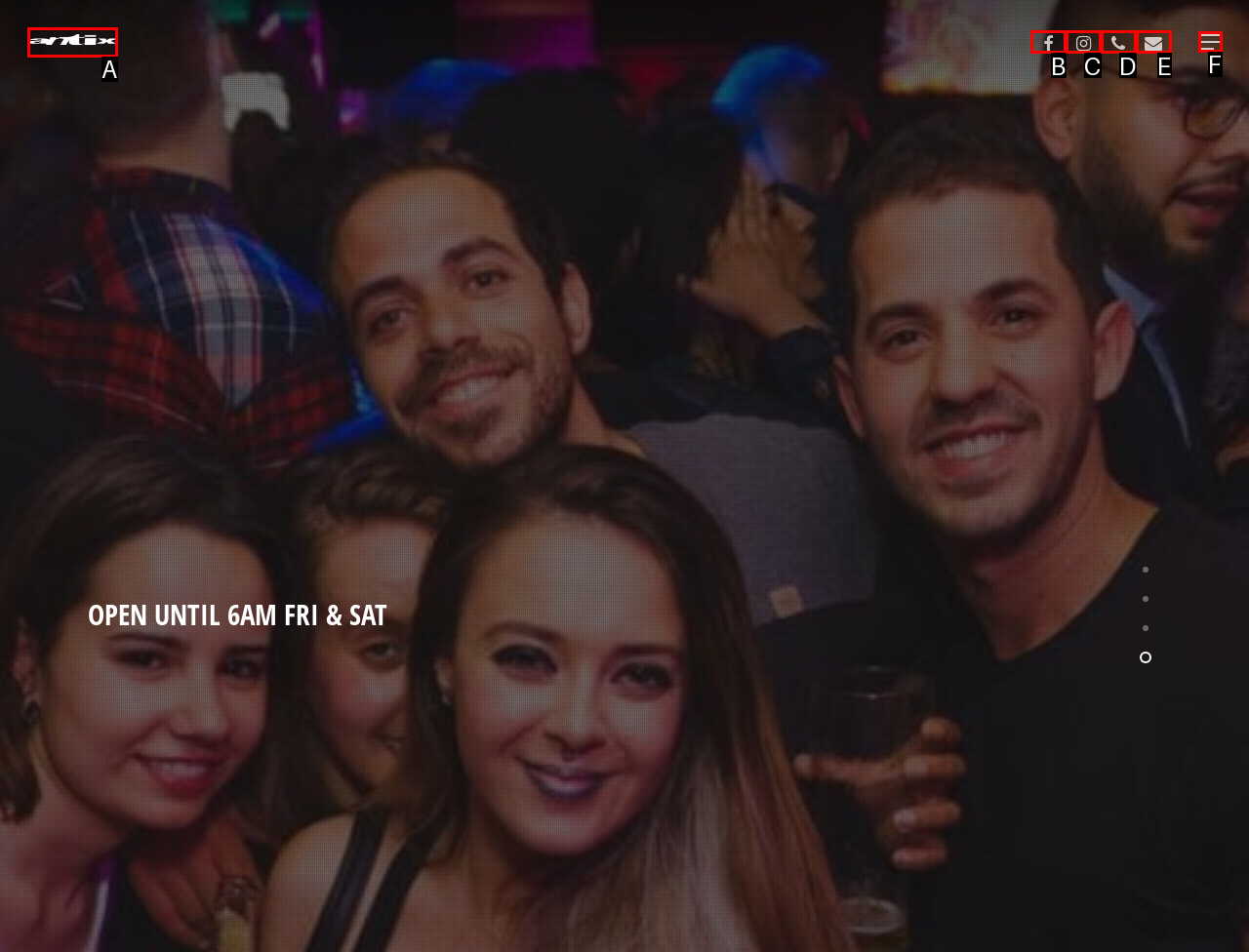Which UI element corresponds to this description: facebook
Reply with the letter of the correct option.

B